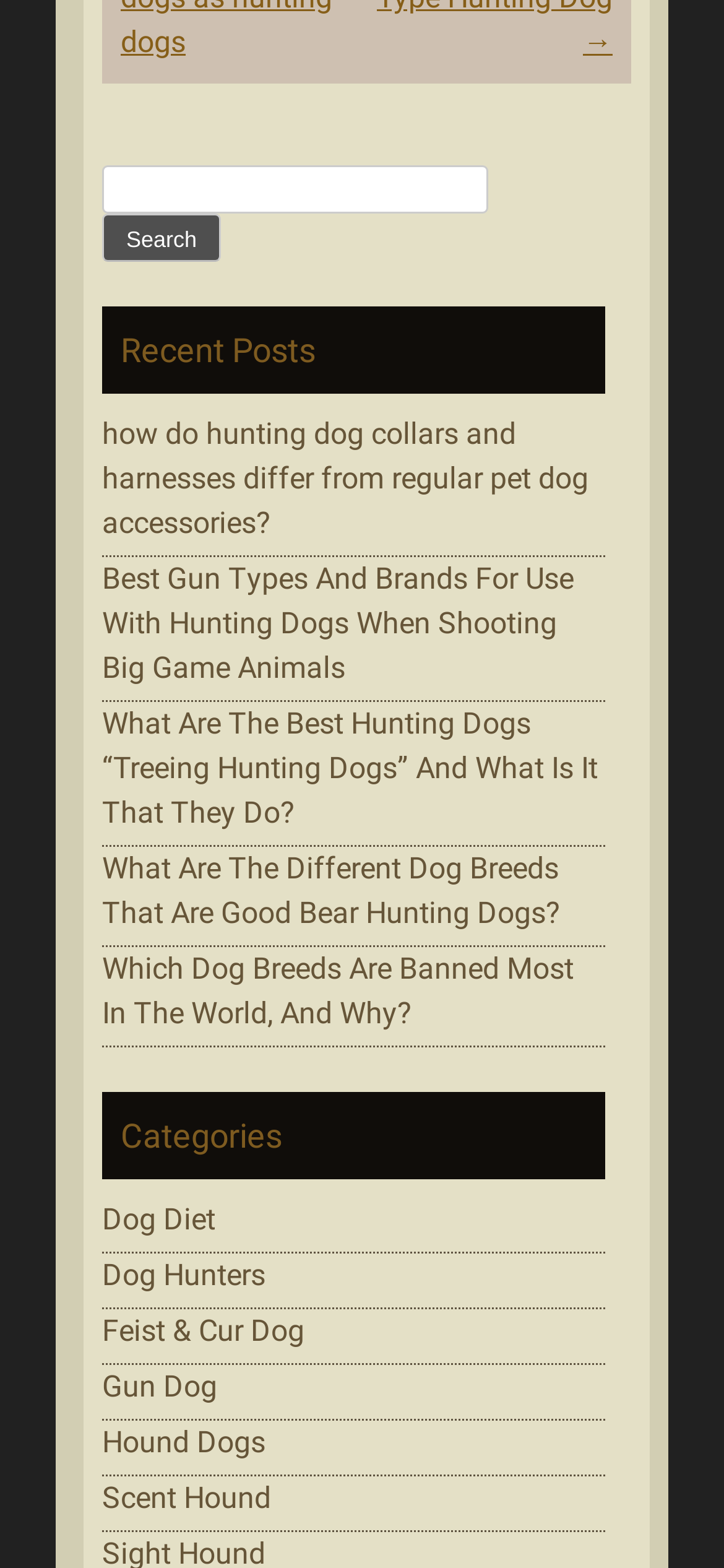Give a concise answer using one word or a phrase to the following question:
What is the purpose of the search bar?

To search for posts